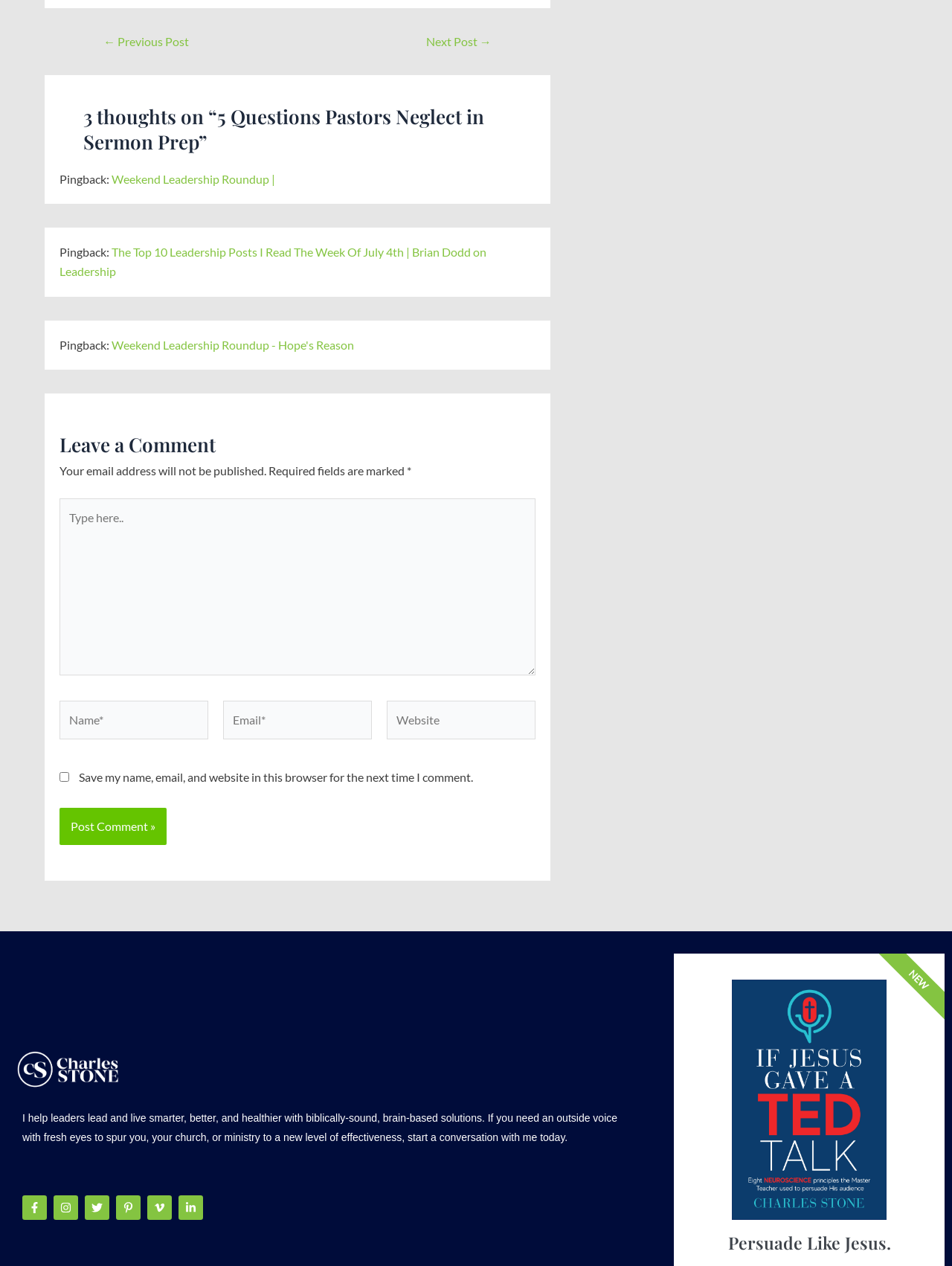Refer to the element description Next Post → and identify the corresponding bounding box in the screenshot. Format the coordinates as (top-left x, top-left y, bottom-right x, bottom-right y) with values in the range of 0 to 1.

[0.429, 0.028, 0.535, 0.037]